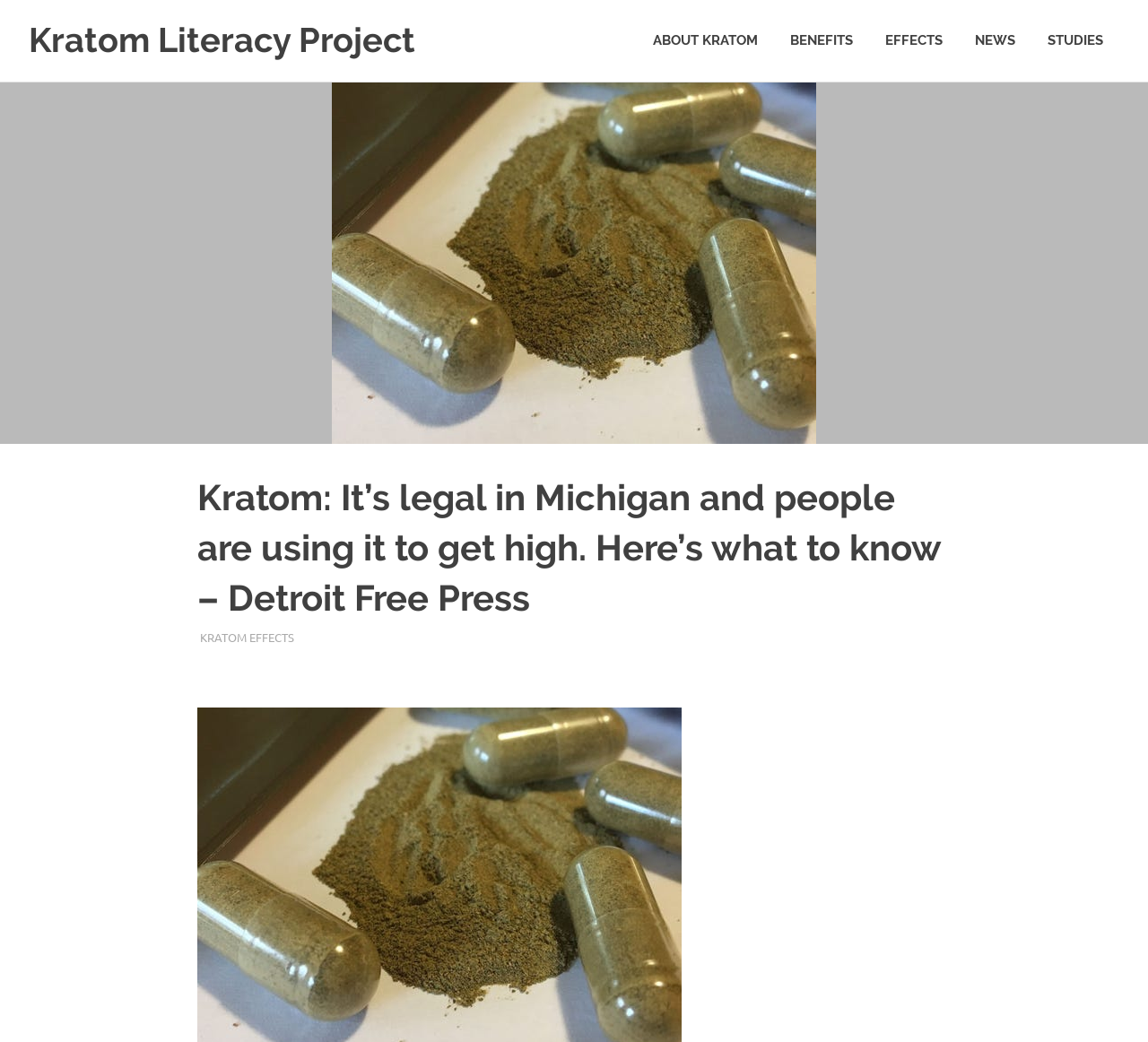Could you specify the bounding box coordinates for the clickable section to complete the following instruction: "Read the latest Kratom news and studies"?

[0.025, 0.061, 0.062, 0.149]